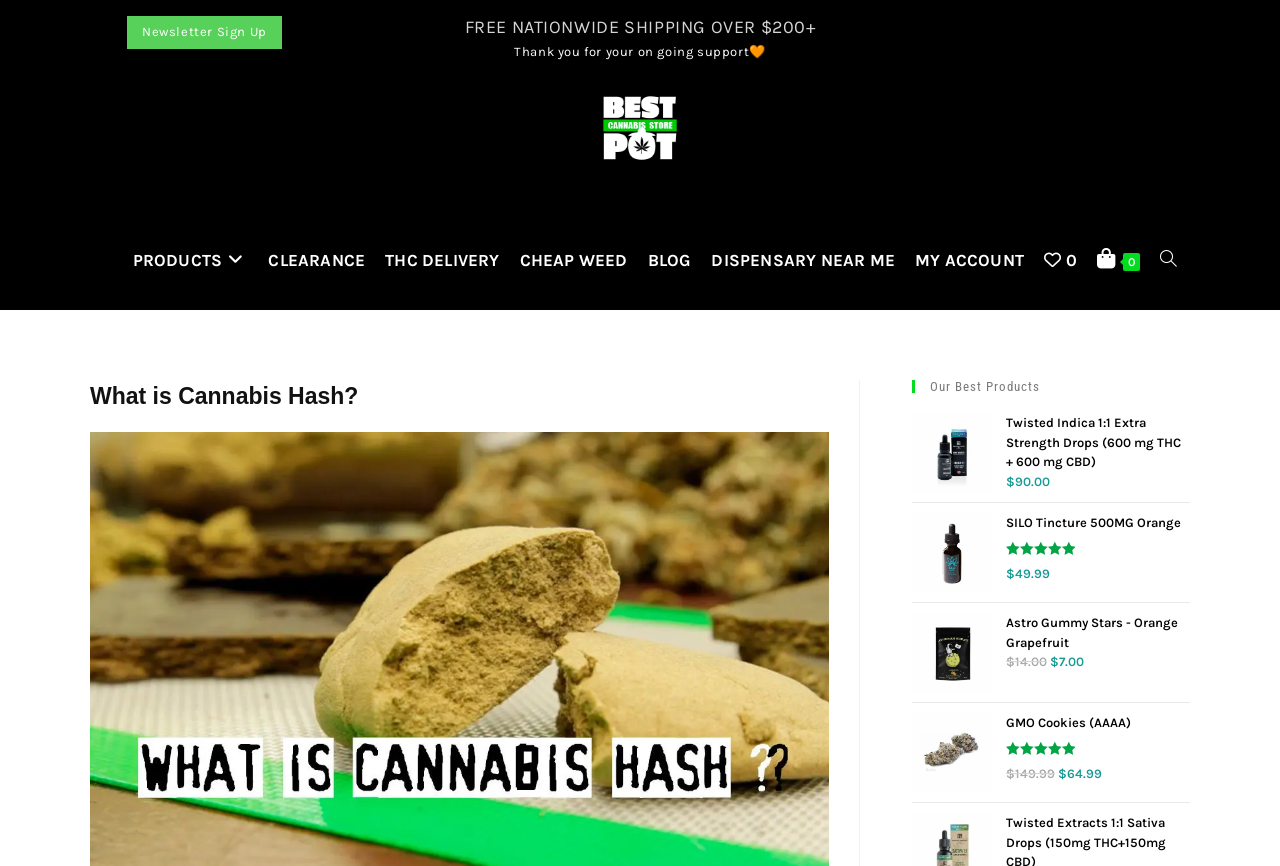Please specify the bounding box coordinates of the element that should be clicked to execute the given instruction: 'View the blog'. Ensure the coordinates are four float numbers between 0 and 1, expressed as [left, top, right, bottom].

[0.498, 0.243, 0.548, 0.358]